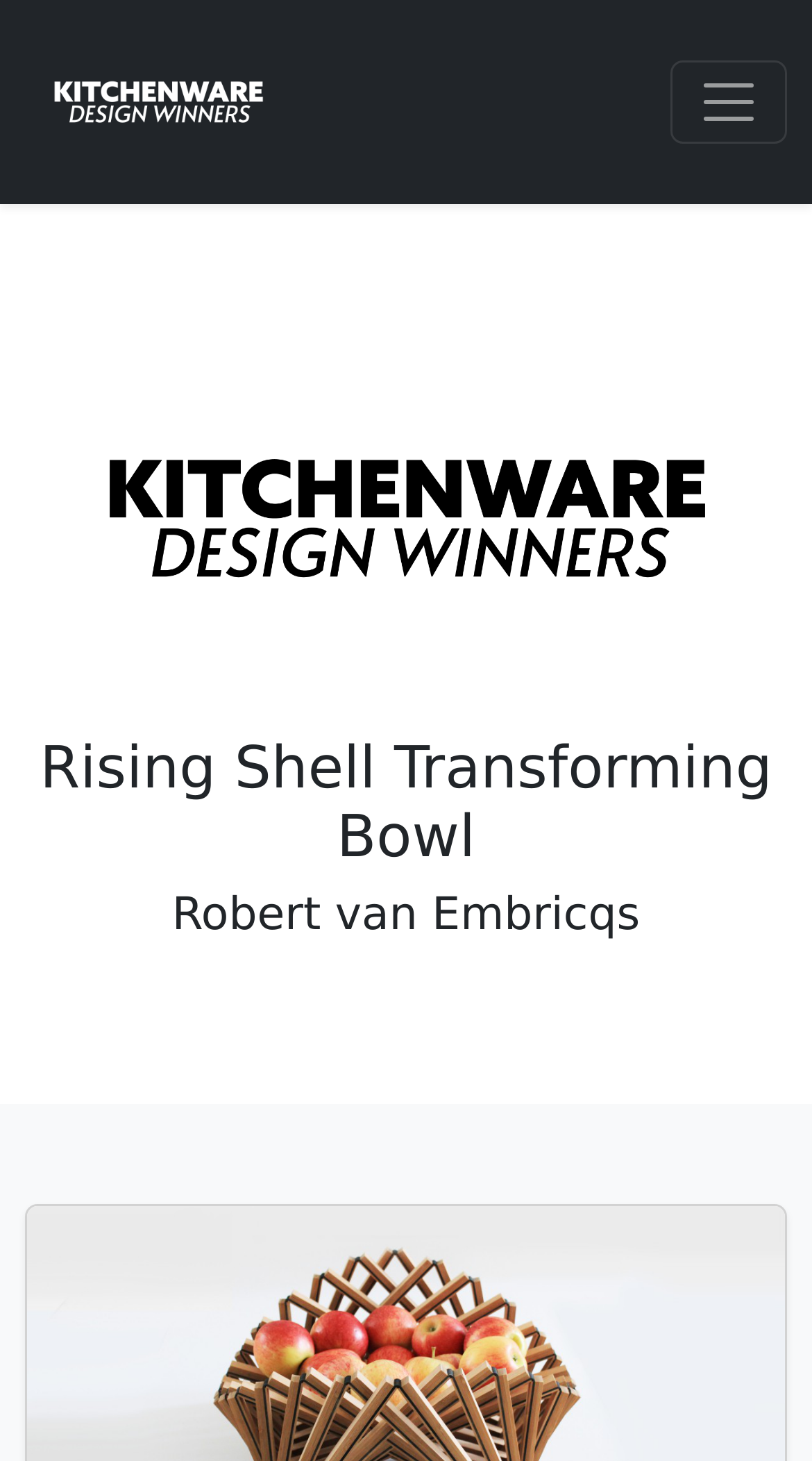What is the name of the person associated with the Rising Shell?
Respond to the question with a single word or phrase according to the image.

Robert van Embricqs